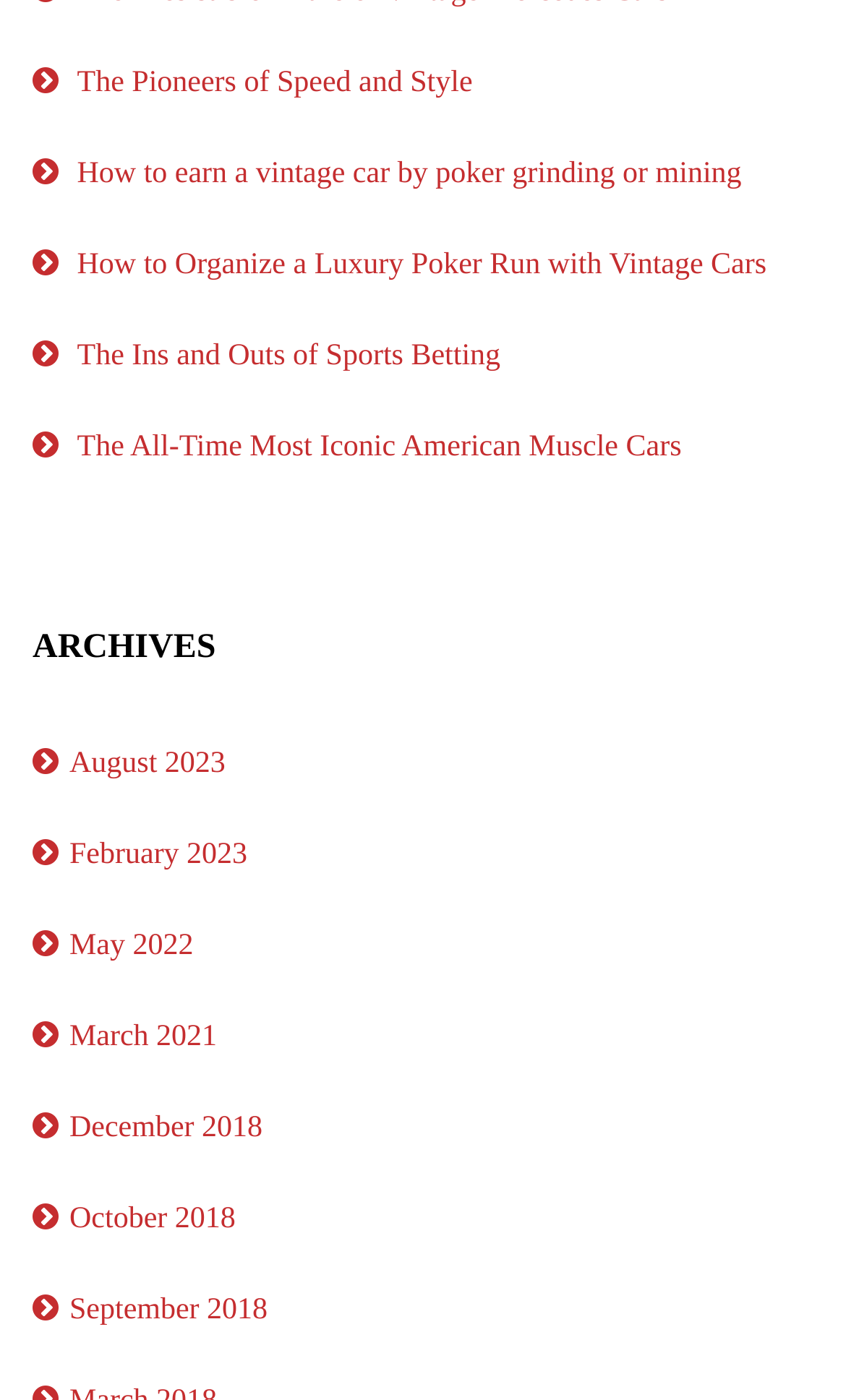Give a one-word or short-phrase answer to the following question: 
How many links are under the 'ARCHIVES' heading?

8